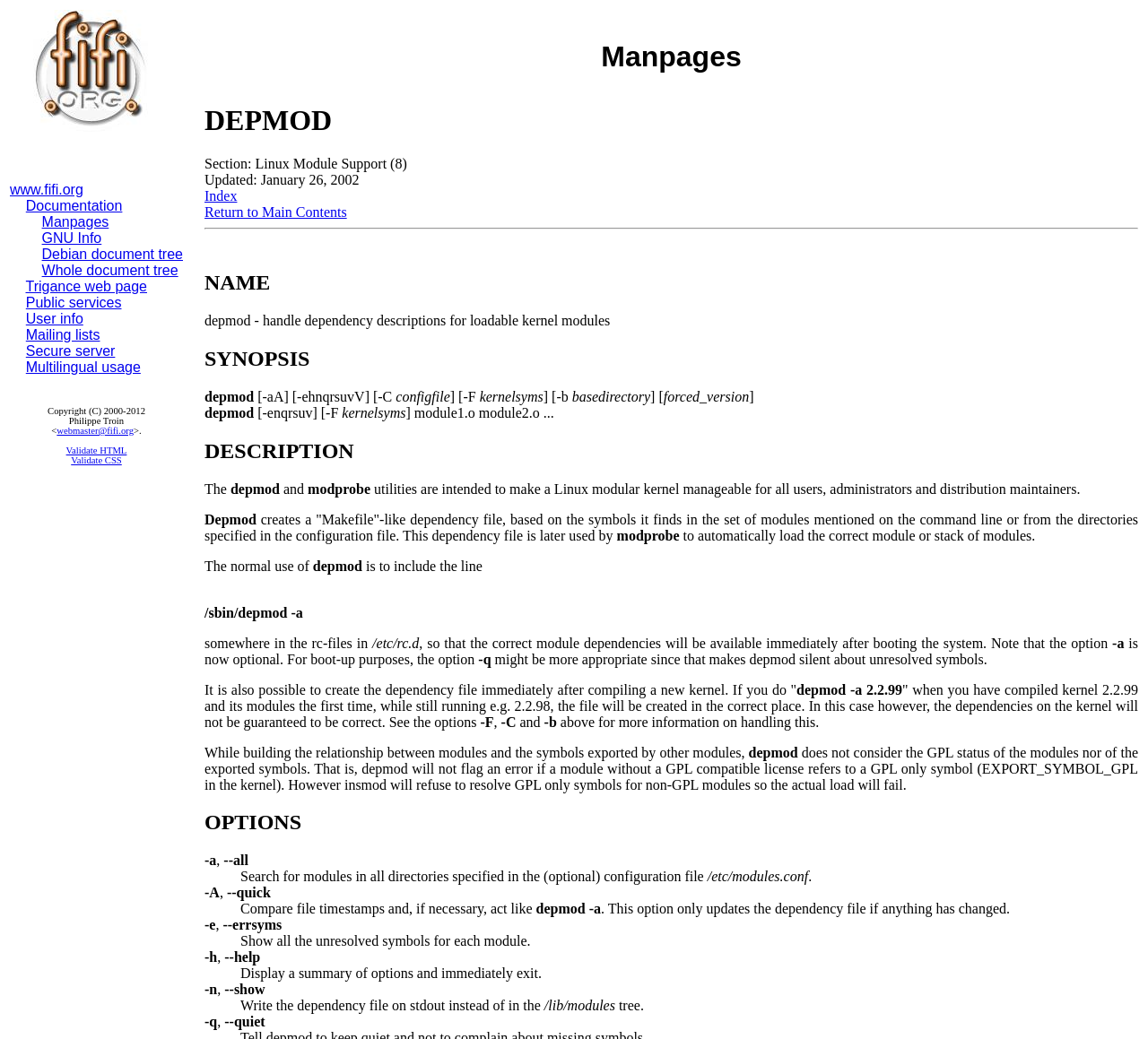Can you specify the bounding box coordinates for the region that should be clicked to fulfill this instruction: "Click the 'Return to Main Contents' link".

[0.178, 0.197, 0.302, 0.211]